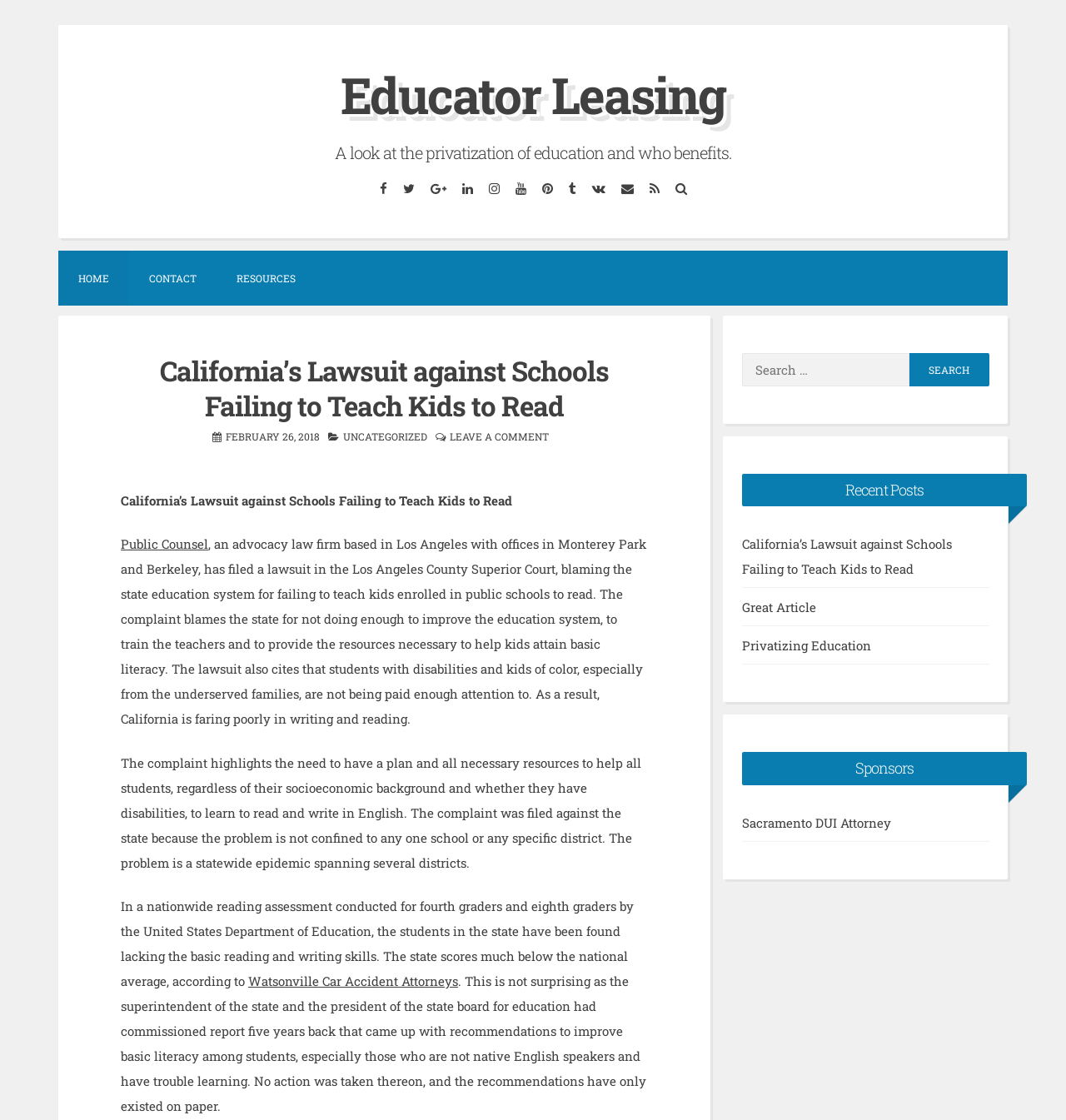Determine the bounding box for the HTML element described here: "Great Article". The coordinates should be given as [left, top, right, bottom] with each number being a float between 0 and 1.

[0.696, 0.534, 0.765, 0.549]